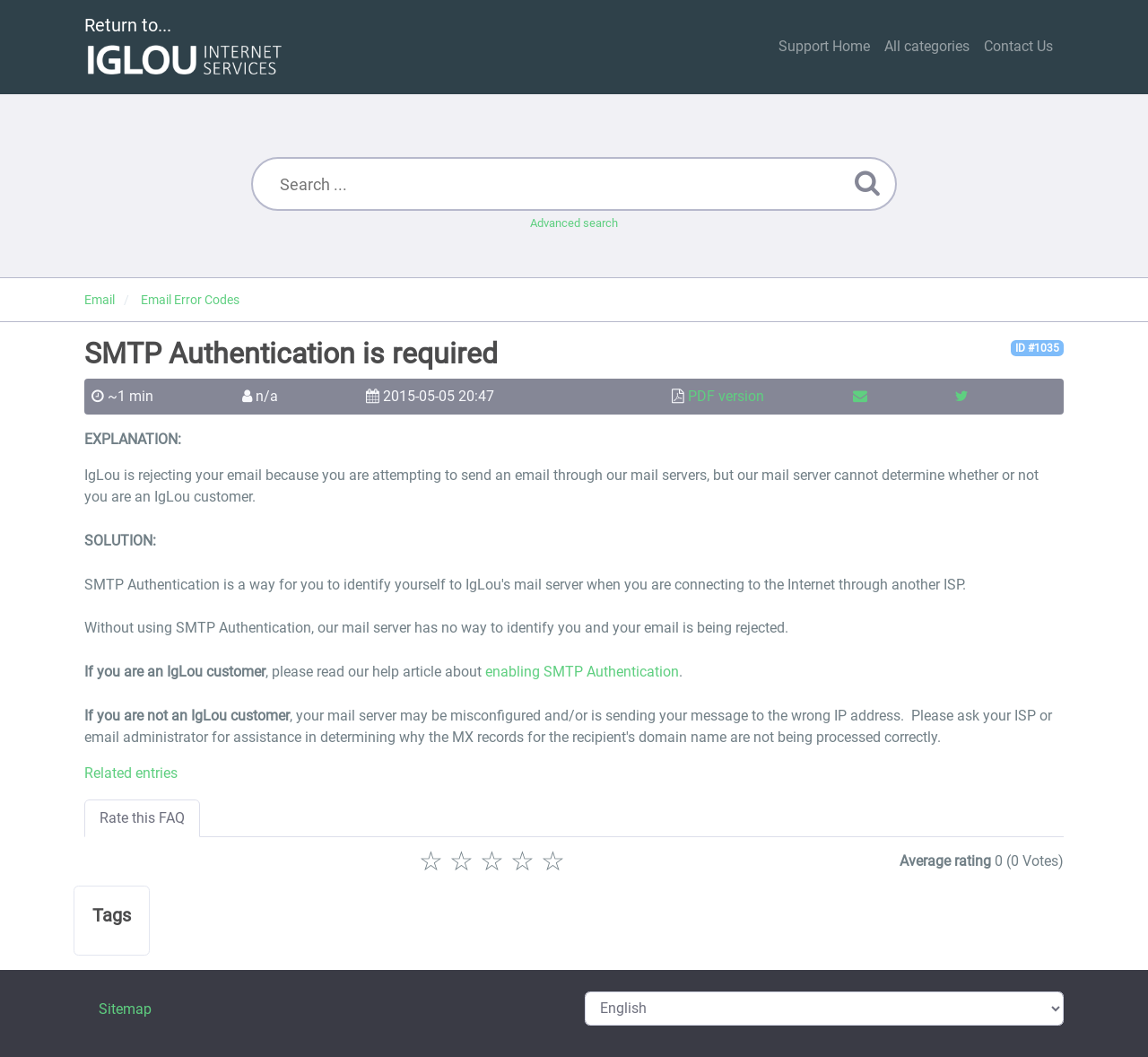What is the solution to IgLou rejecting emails?
Analyze the screenshot and provide a detailed answer to the question.

The webpage explains that IgLou is rejecting emails because the mail server cannot identify the sender, and the solution is to enable SMTP Authentication, which allows the mail server to identify IgLou customers.